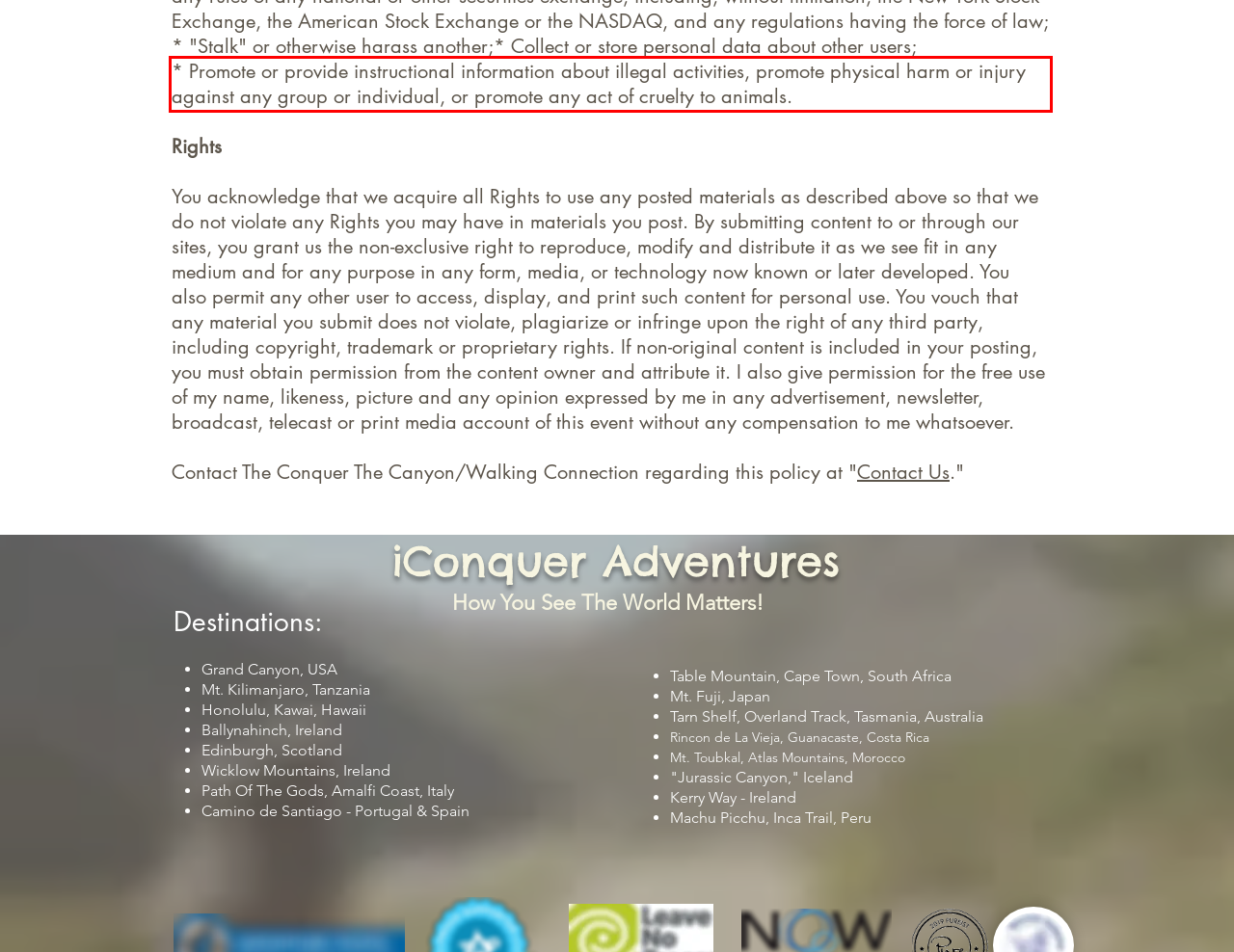Identify and transcribe the text content enclosed by the red bounding box in the given screenshot.

* Promote or provide instructional information about illegal activities, promote physical harm or injury against any group or individual, or promote any act of cruelty to animals.